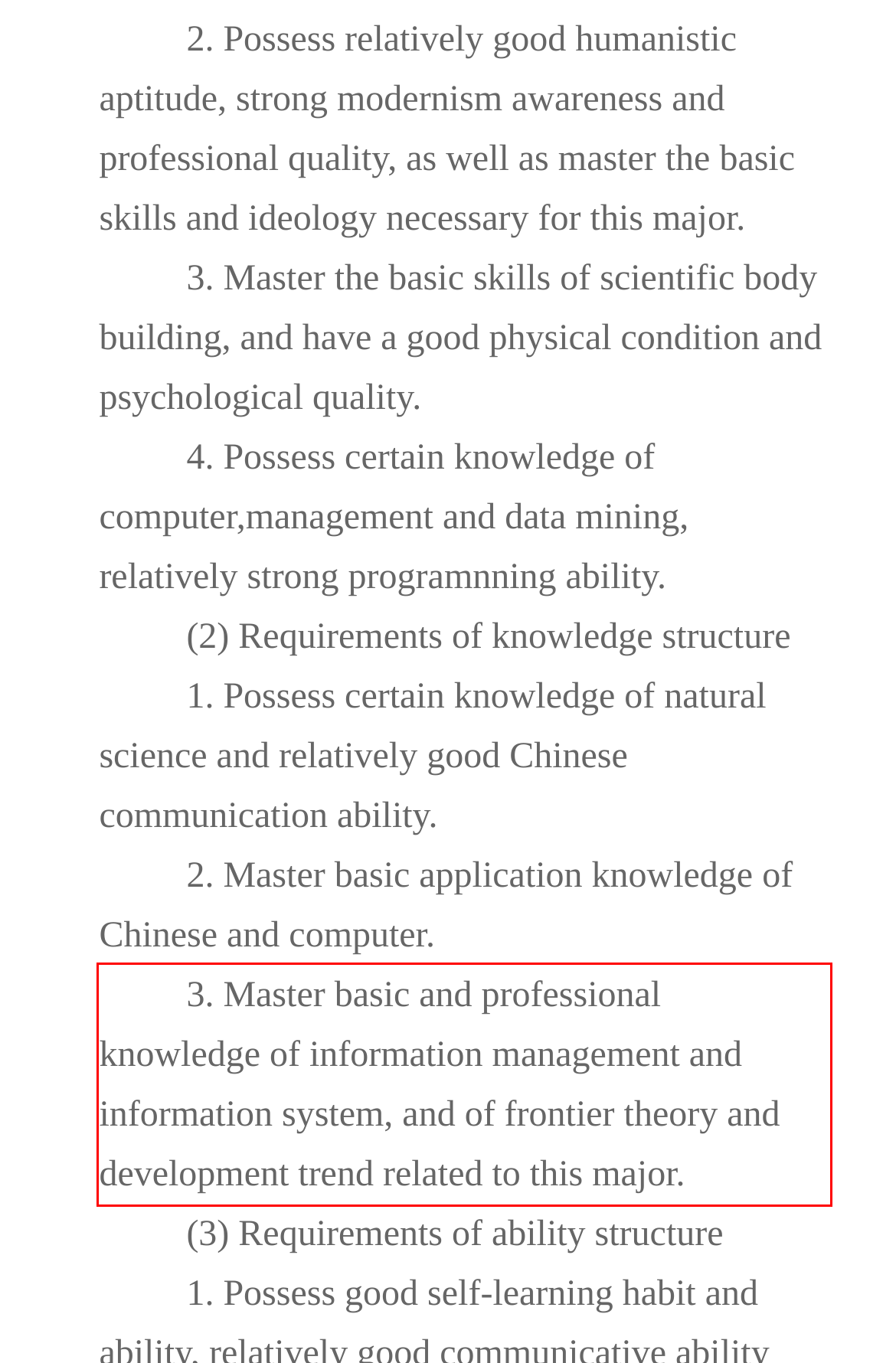Analyze the screenshot of the webpage that features a red bounding box and recognize the text content enclosed within this red bounding box.

3. Master basic and professional knowledge of information management and information system, and of frontier theory and development trend related to this major.